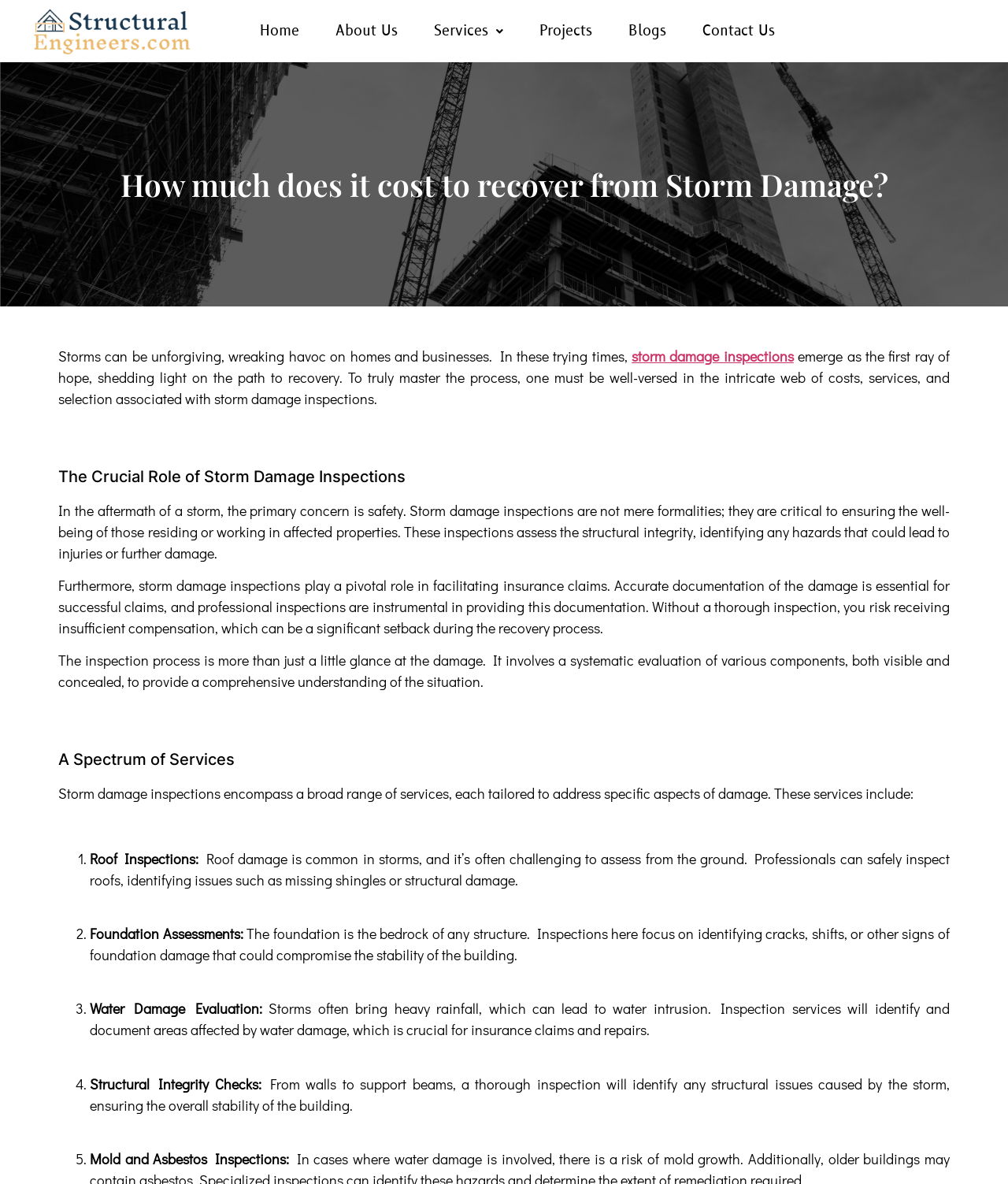Could you highlight the region that needs to be clicked to execute the instruction: "Learn more about storm damage inspections"?

[0.627, 0.293, 0.787, 0.309]